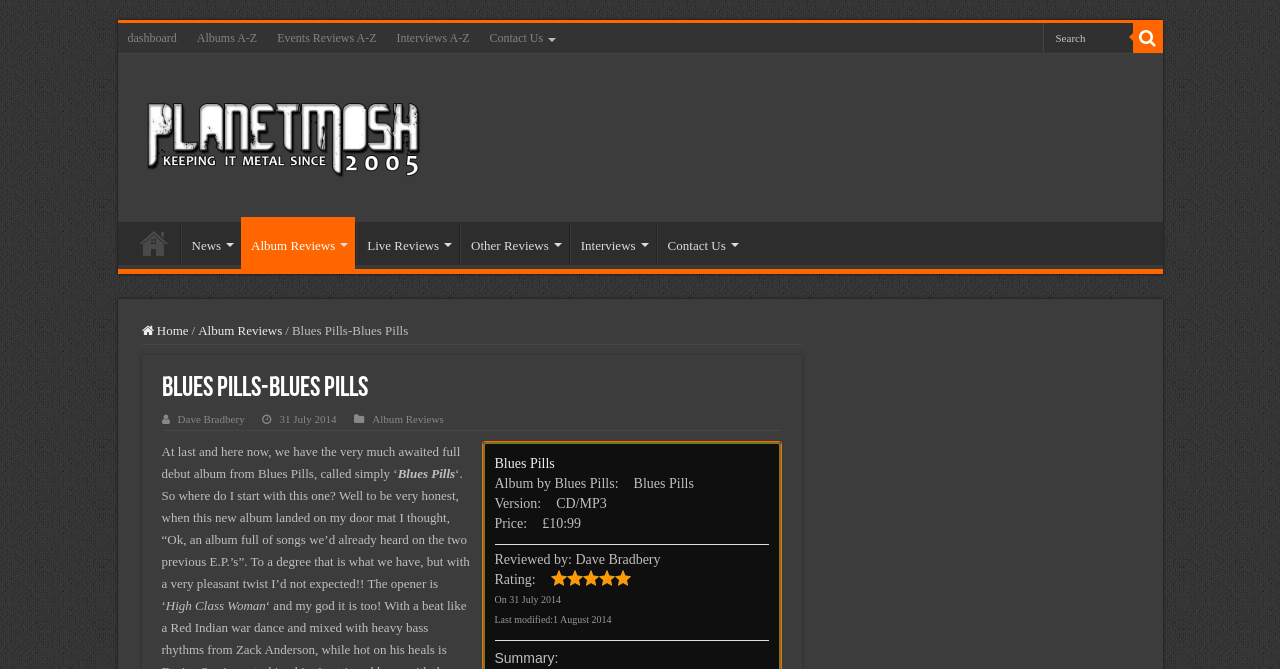Locate the bounding box coordinates of the clickable region necessary to complete the following instruction: "Click on the dashboard link". Provide the coordinates in the format of four float numbers between 0 and 1, i.e., [left, top, right, bottom].

[0.092, 0.034, 0.146, 0.079]